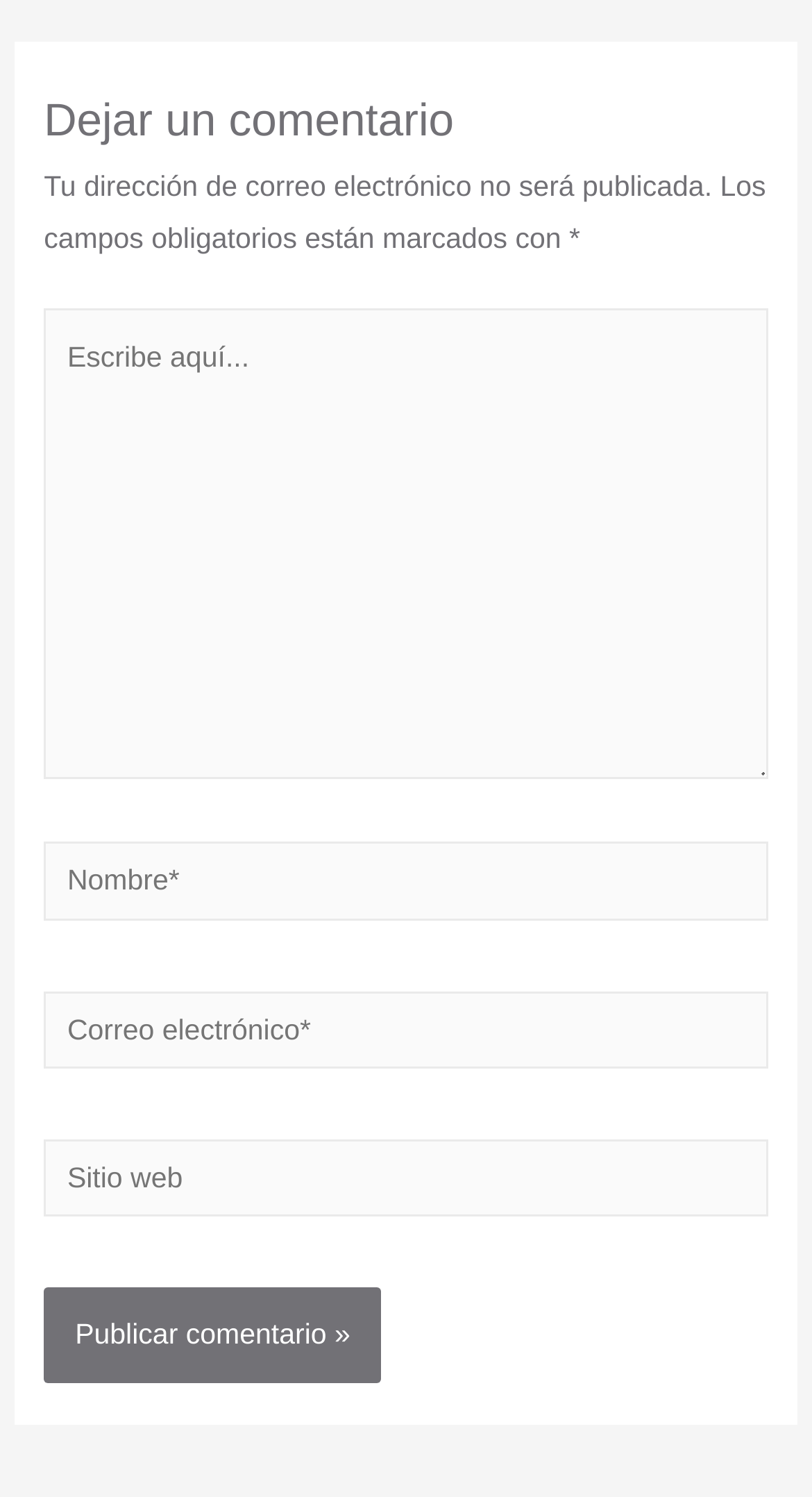What is the function of the button at the bottom?
Please answer using one word or phrase, based on the screenshot.

Submit comment